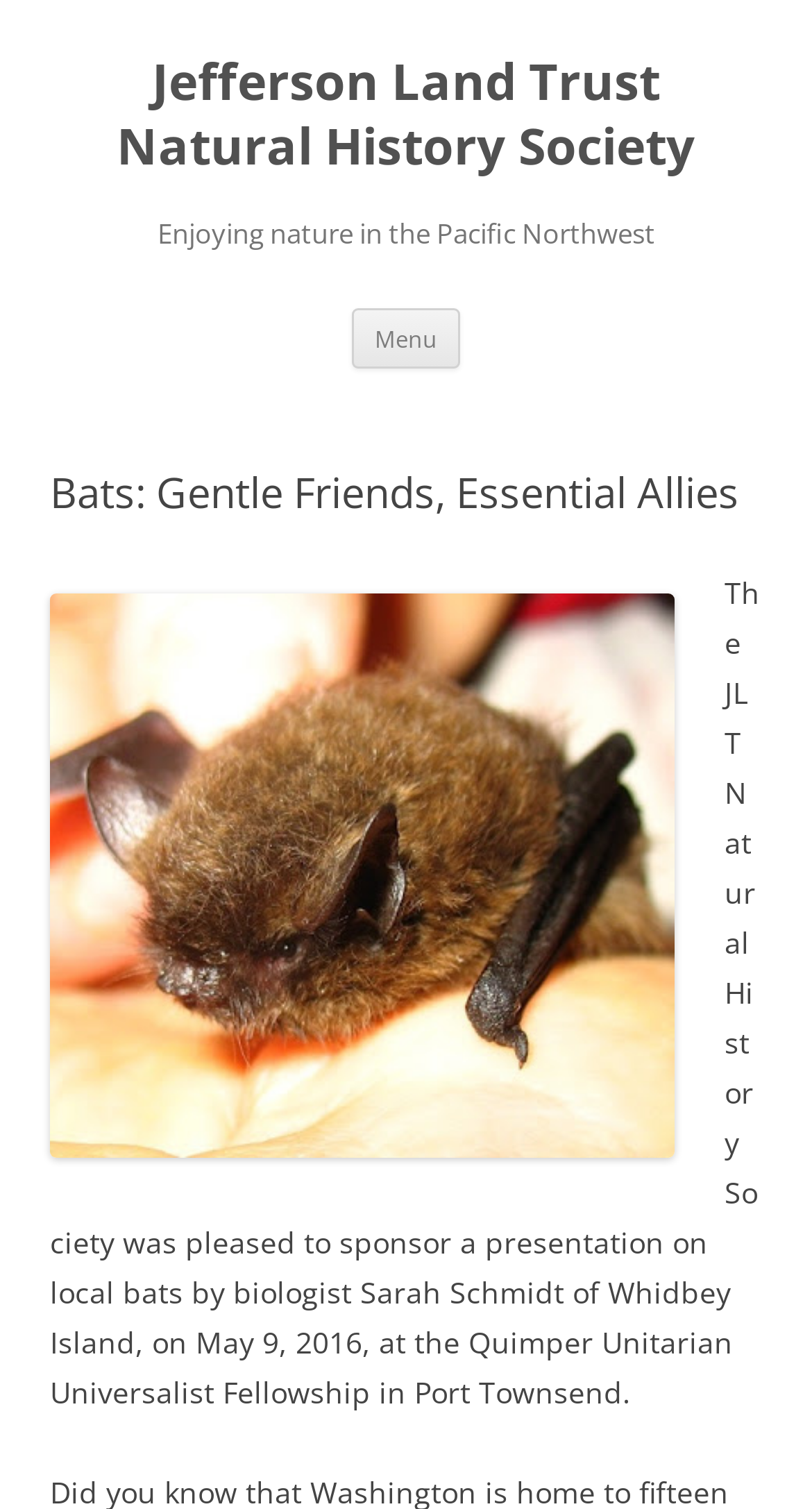Create a detailed description of the webpage's content and layout.

The webpage is about bats, specifically highlighting their gentle nature and essential role as allies. At the top left of the page, there is a heading that reads "Jefferson Land Trust Natural History Society", which is also a clickable link. Below this heading, another heading is present, stating "Enjoying nature in the Pacific Northwest". 

On the right side of the page, a button labeled "Menu" is situated, accompanied by a "Skip to content" link. 

The main content of the page is divided into sections. The first section has a heading that reads "Bats: Gentle Friends, Essential Allies". Below this heading, there is an image of a CA myotis bat, taking up a significant portion of the page. 

Adjacent to the image, a block of text provides information about a presentation on local bats, sponsored by the JLT Natural History Society, which took place on May 9, 2016, at the Quimper Unitarian Universalist Fellowship in Port Townsend.